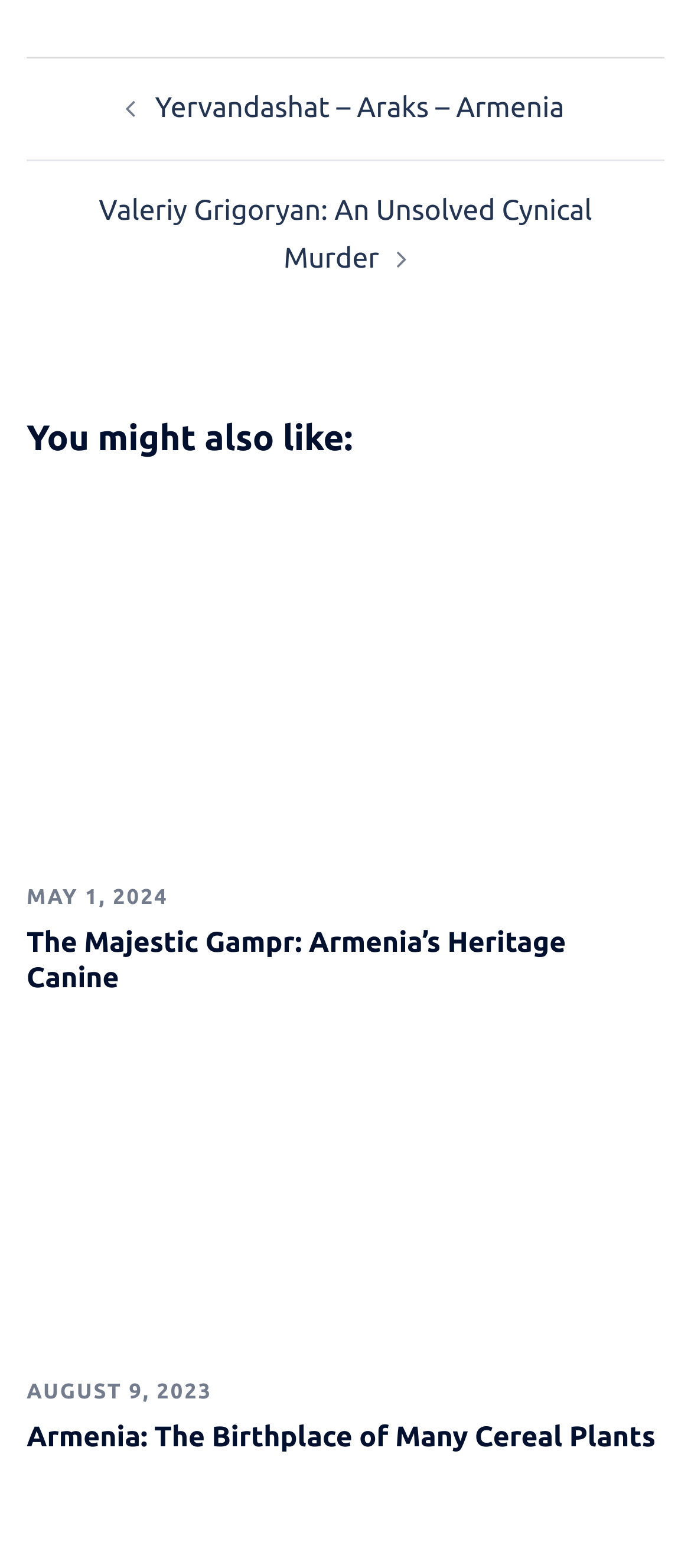Please identify the bounding box coordinates of the area that needs to be clicked to follow this instruction: "Read the article about Armenia: The Birthplace of Many Cereal Plants".

[0.038, 0.738, 0.962, 0.759]